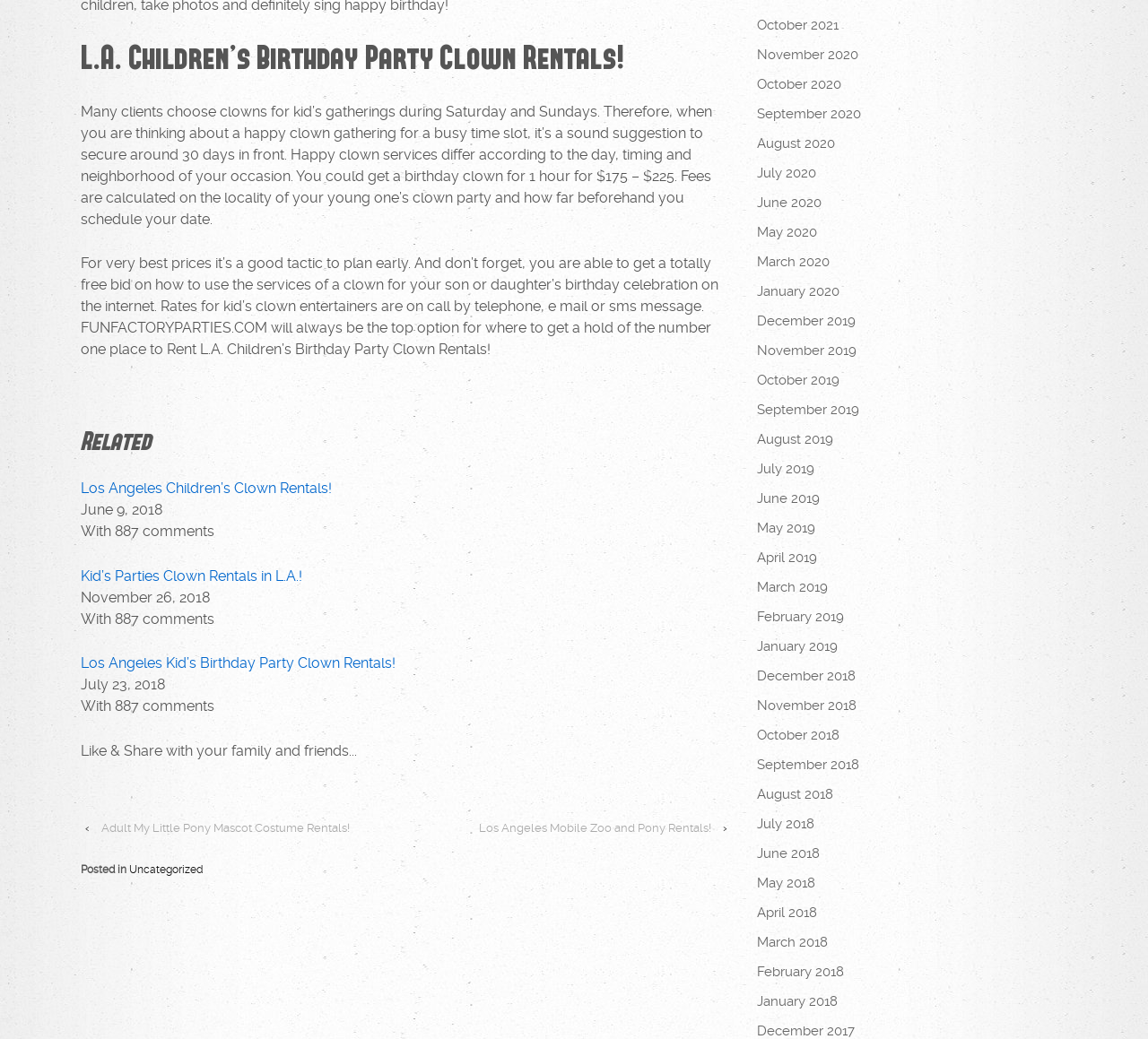Determine the bounding box coordinates of the clickable element to complete this instruction: "Click on 'October 2021' link". Provide the coordinates in the format of four float numbers between 0 and 1, [left, top, right, bottom].

[0.659, 0.011, 0.838, 0.039]